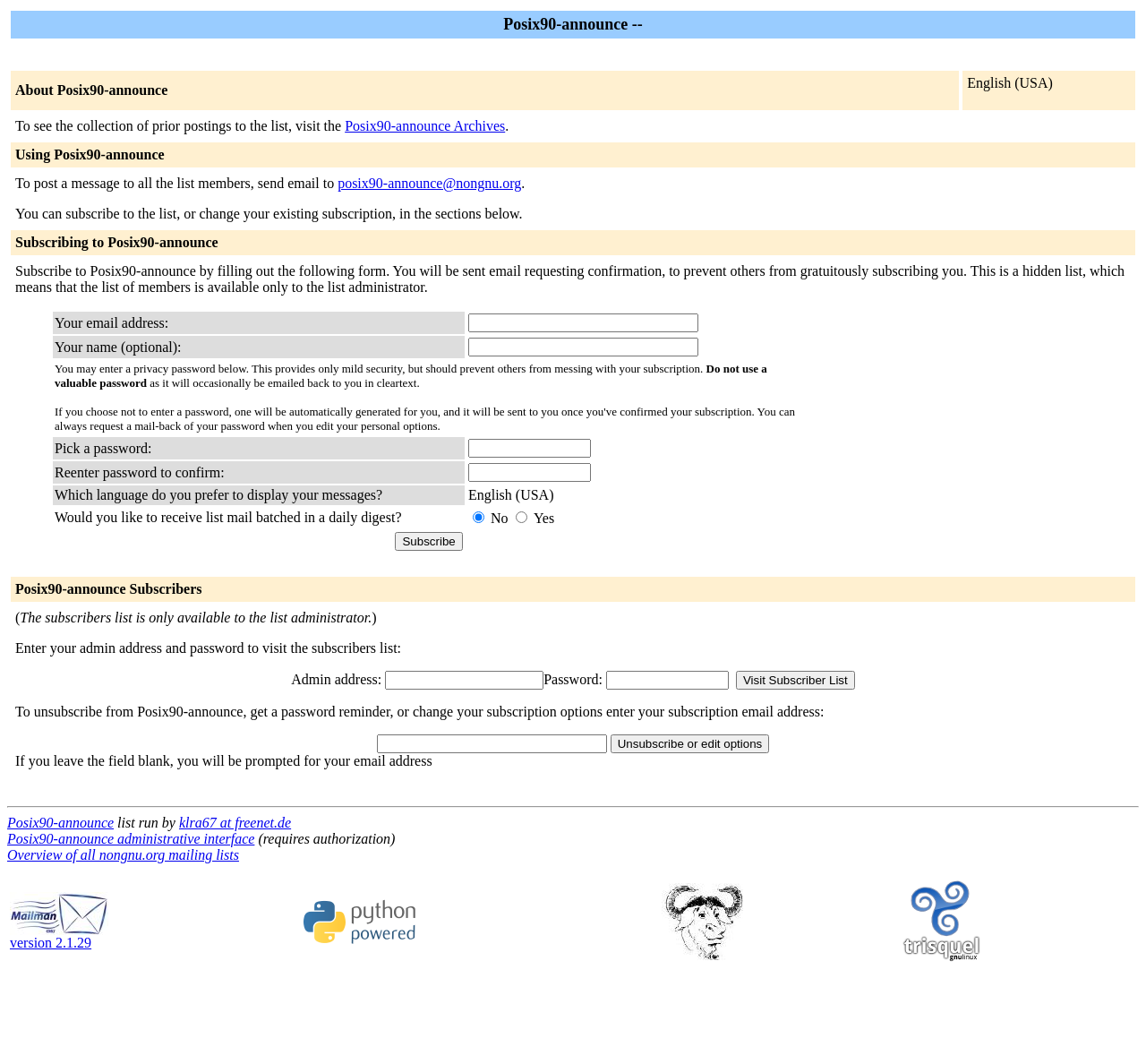Please identify the bounding box coordinates of the element's region that needs to be clicked to fulfill the following instruction: "Visit Subscriber List". The bounding box coordinates should consist of four float numbers between 0 and 1, i.e., [left, top, right, bottom].

[0.642, 0.63, 0.746, 0.648]